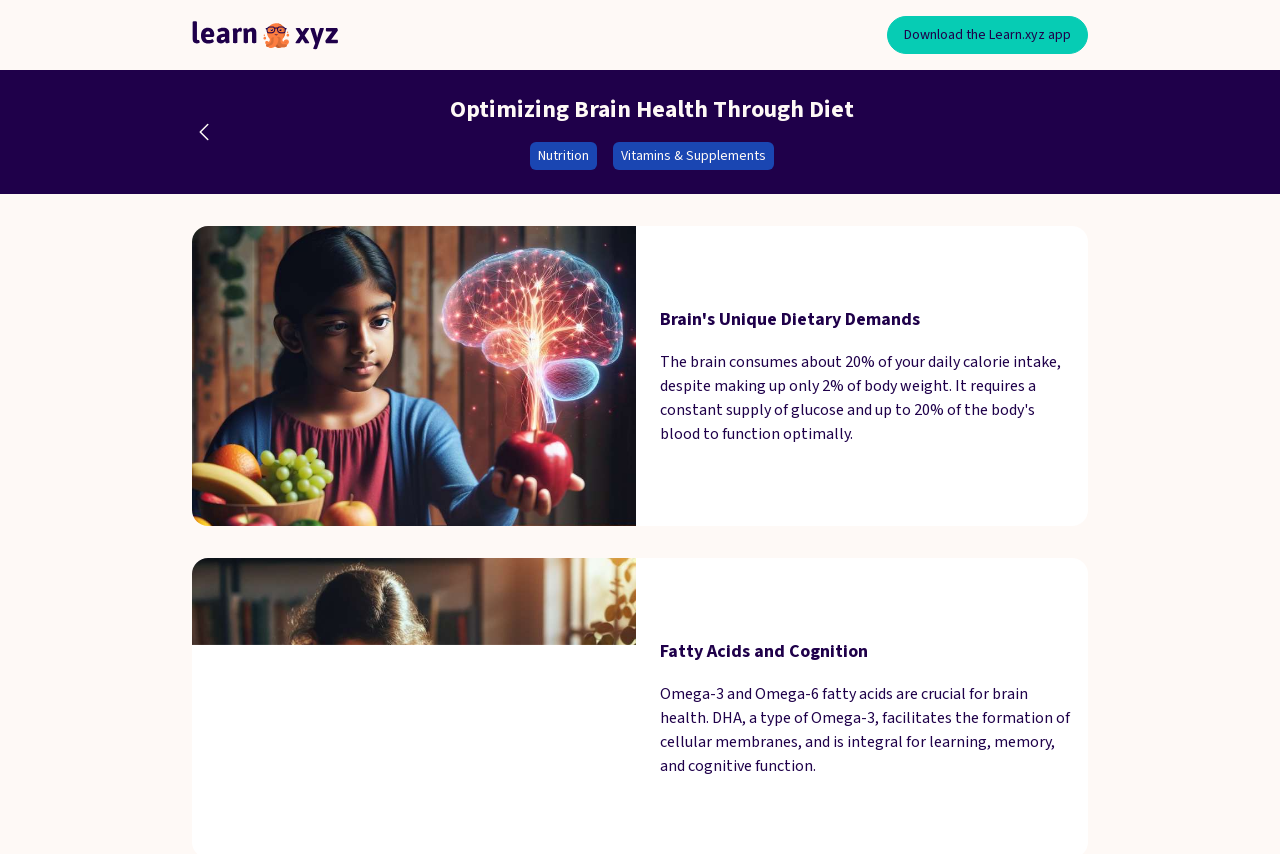Deliver a detailed narrative of the webpage's visual and textual elements.

The webpage is focused on exploring the impact of diet on brain health. At the top left corner, there is a logo of Learn.xyz, which is a clickable link. Next to it, on the top right corner, there is a button to download the Learn.xyz app. 

Below the logo, there is a heading that reads "Optimizing Brain Health Through Diet", which is centered at the top of the page. Underneath the heading, there are two links, "Nutrition" and "Vitamins & Supplements", placed side by side, with "Nutrition" on the left and "Vitamins & Supplements" on the right.

On the left side of the page, there is an image related to the brain's unique dietary demands. Below this image, there is a paragraph of text that discusses the importance of Omega-3 and Omega-6 fatty acids for brain health, specifically highlighting the role of DHA in facilitating the formation of cellular membranes and its integral function in learning, memory, and cognitive function.